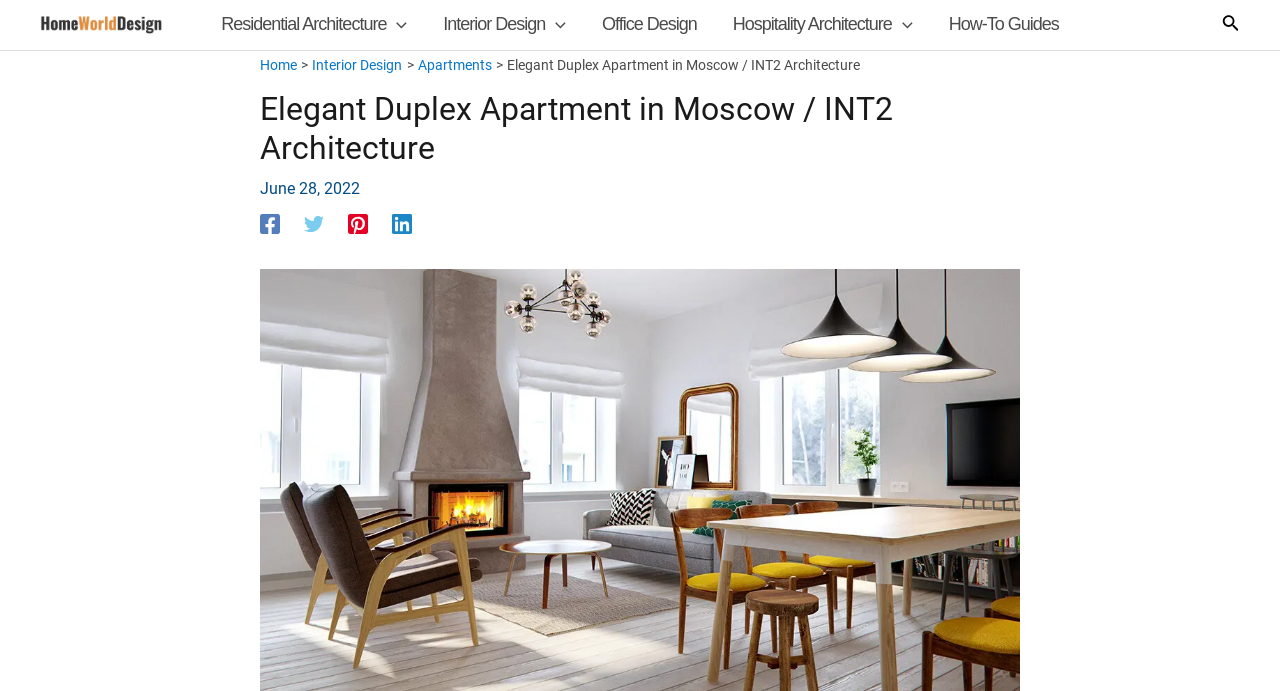How many menu toggles are there in the site navigation?
Deliver a detailed and extensive answer to the question.

I counted the number of menu toggles by looking at the site navigation section, where I found three links with 'Menu Toggle' applications: 'Residential Architecture Menu Toggle', 'Interior Design Menu Toggle', and 'Hospitality Architecture Menu Toggle'.